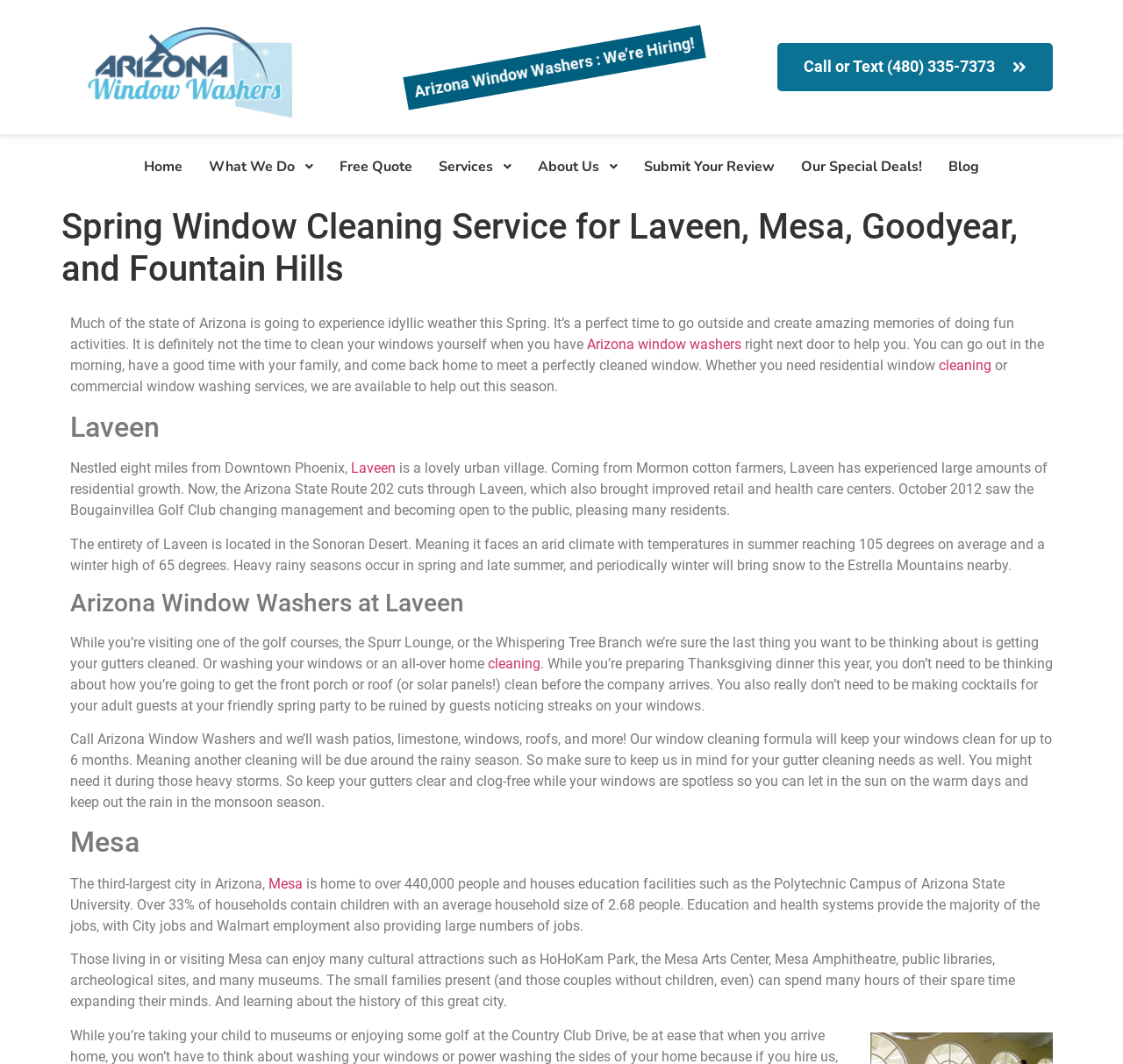Please determine the bounding box coordinates, formatted as (top-left x, top-left y, bottom-right x, bottom-right y), with all values as floating point numbers between 0 and 1. Identify the bounding box of the region described as: Services

[0.379, 0.135, 0.439, 0.179]